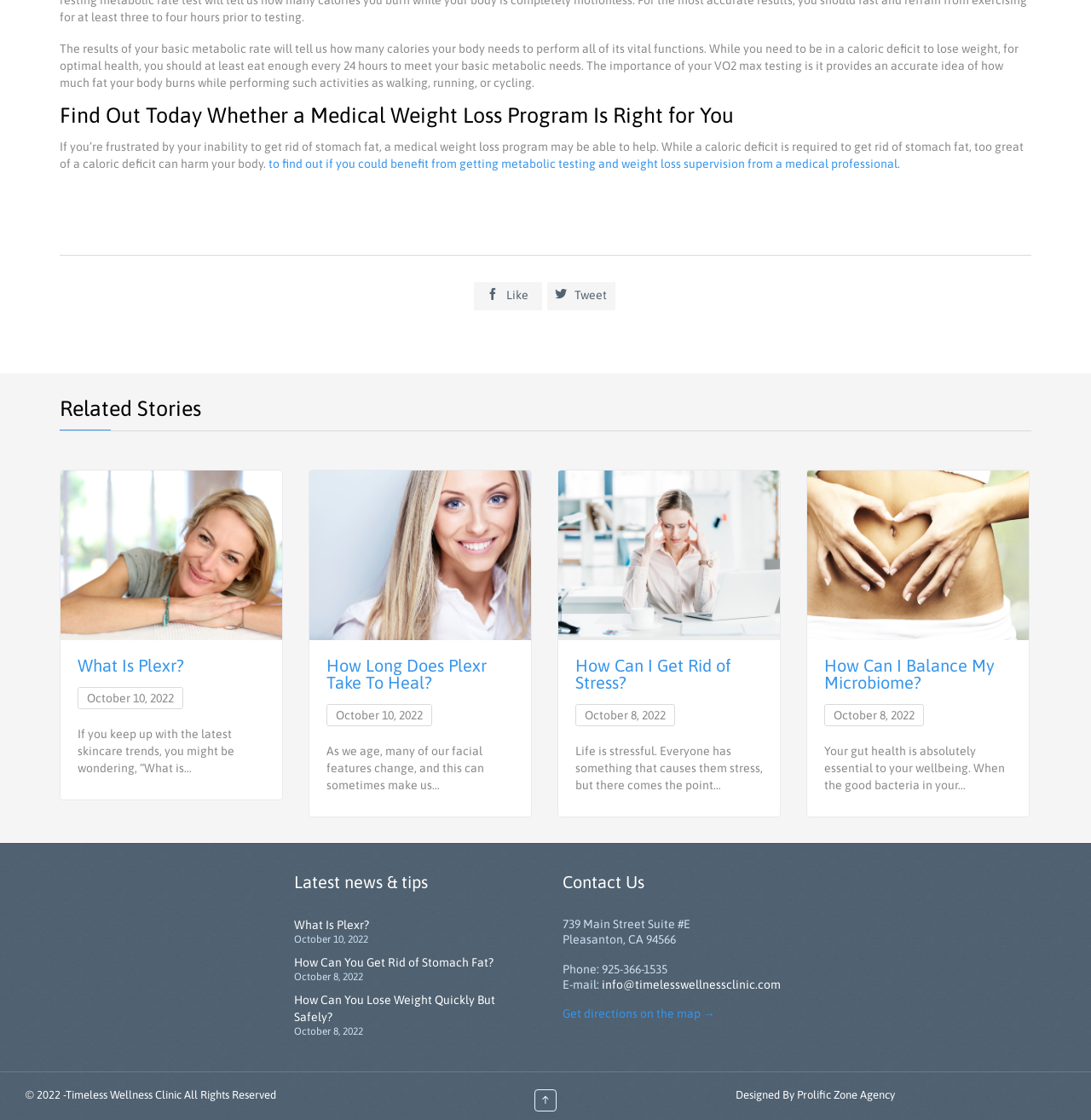Identify the bounding box coordinates for the UI element described as: "Get directions on the map".

[0.516, 0.899, 0.642, 0.911]